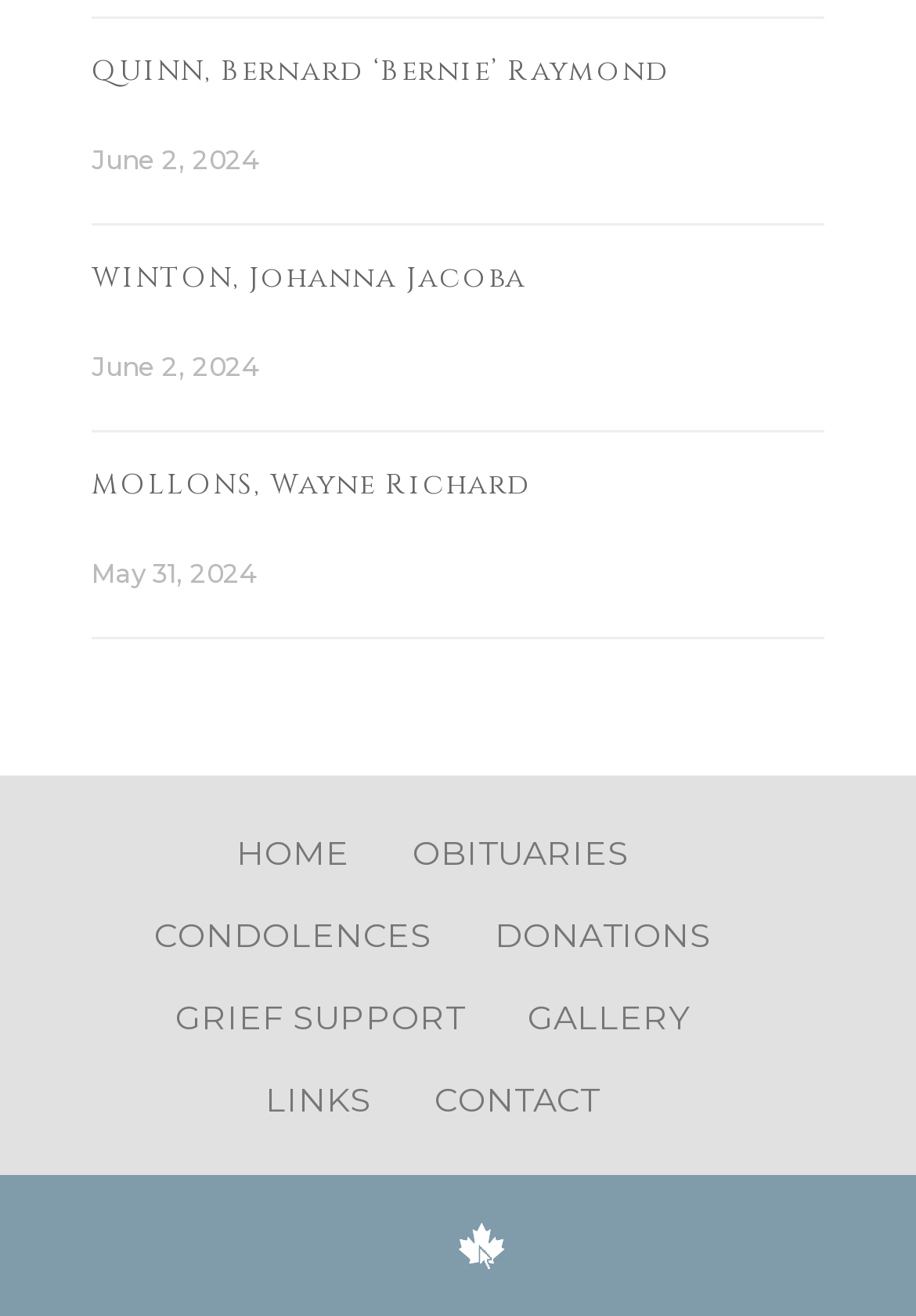Could you highlight the region that needs to be clicked to execute the instruction: "go to home page"?

[0.258, 0.632, 0.381, 0.664]